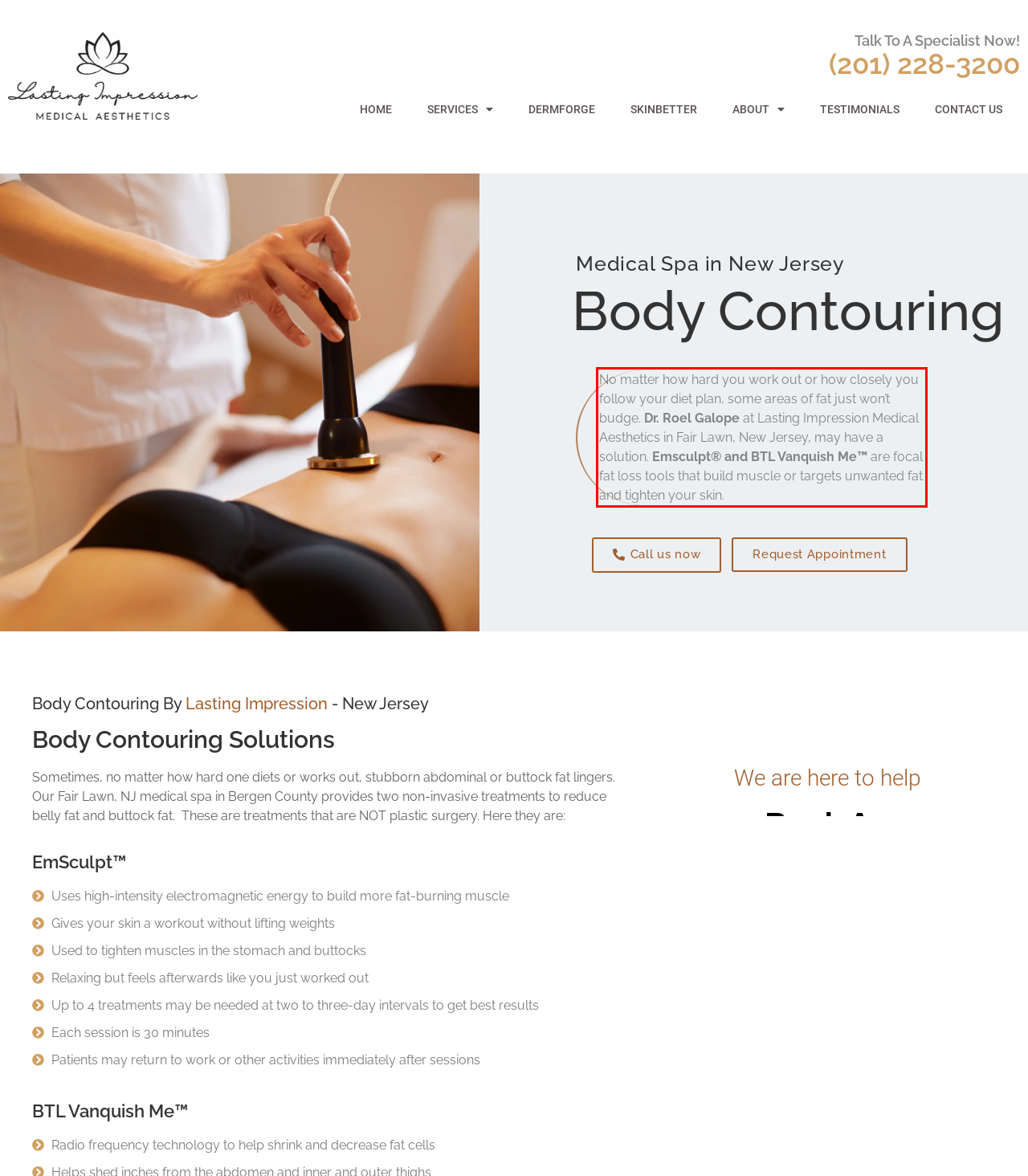Given a screenshot of a webpage with a red bounding box, extract the text content from the UI element inside the red bounding box.

No matter how hard you work out or how closely you follow your diet plan, some areas of fat just won’t budge. Dr. Roel Galope at Lasting Impression Medical Aesthetics in Fair Lawn, New Jersey, may have a solution. Emsculpt® and BTL Vanquish Me™ are focal fat loss tools that build muscle or targets unwanted fat and tighten your skin.